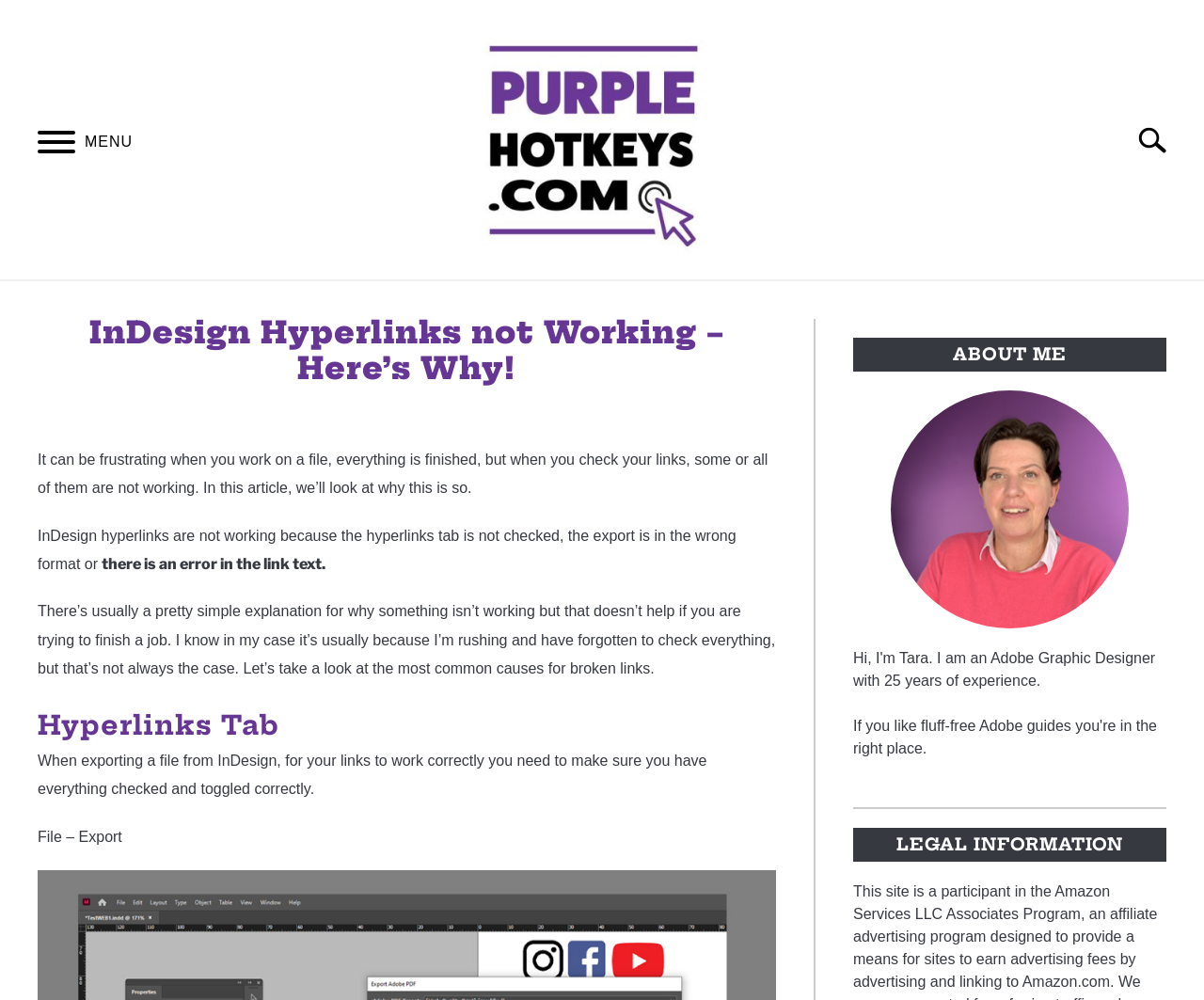Answer briefly with one word or phrase:
What is the logo on the top left corner?

Purple Hotkeys Logo